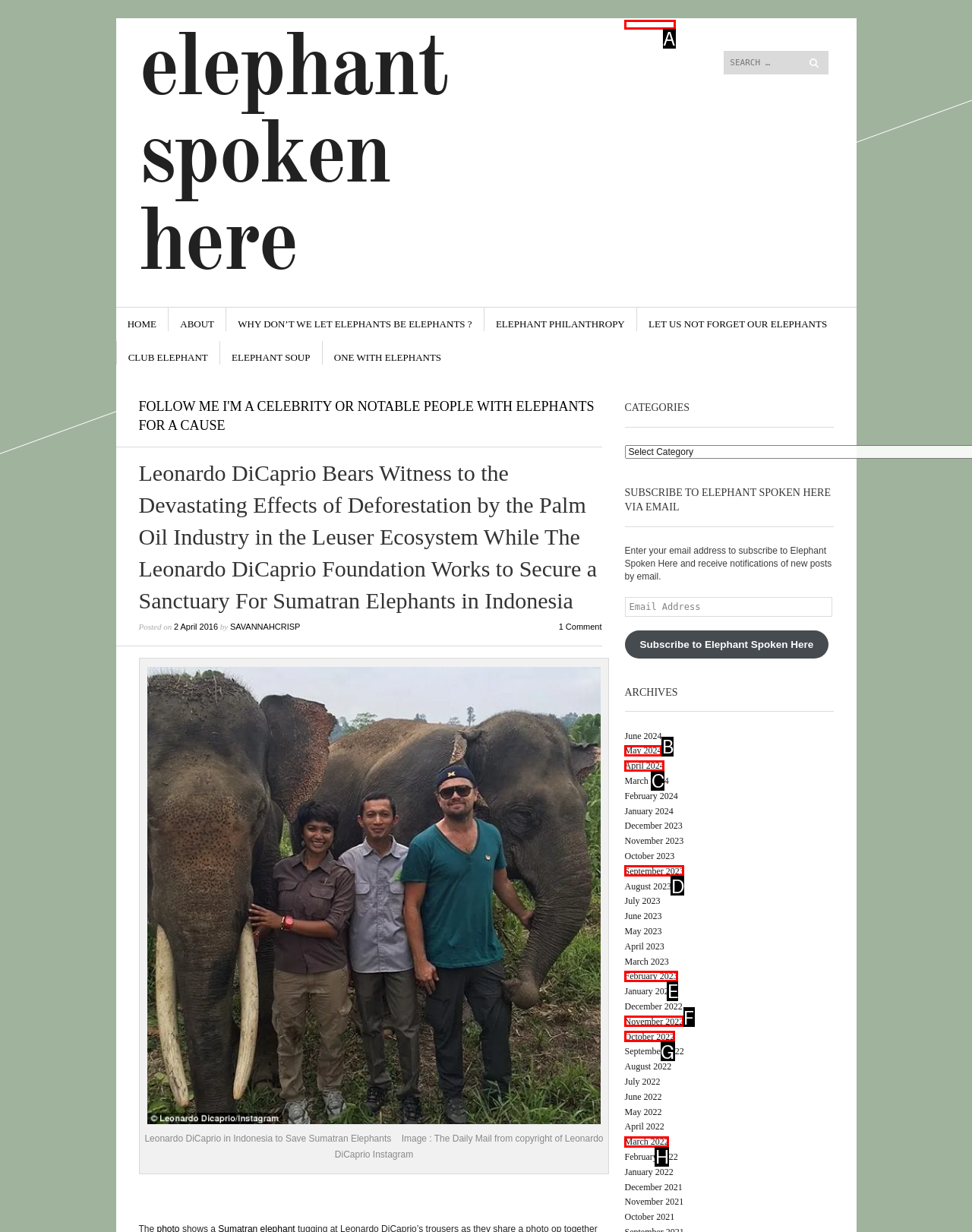Tell me which one HTML element best matches the description: April 2024 Answer with the option's letter from the given choices directly.

C